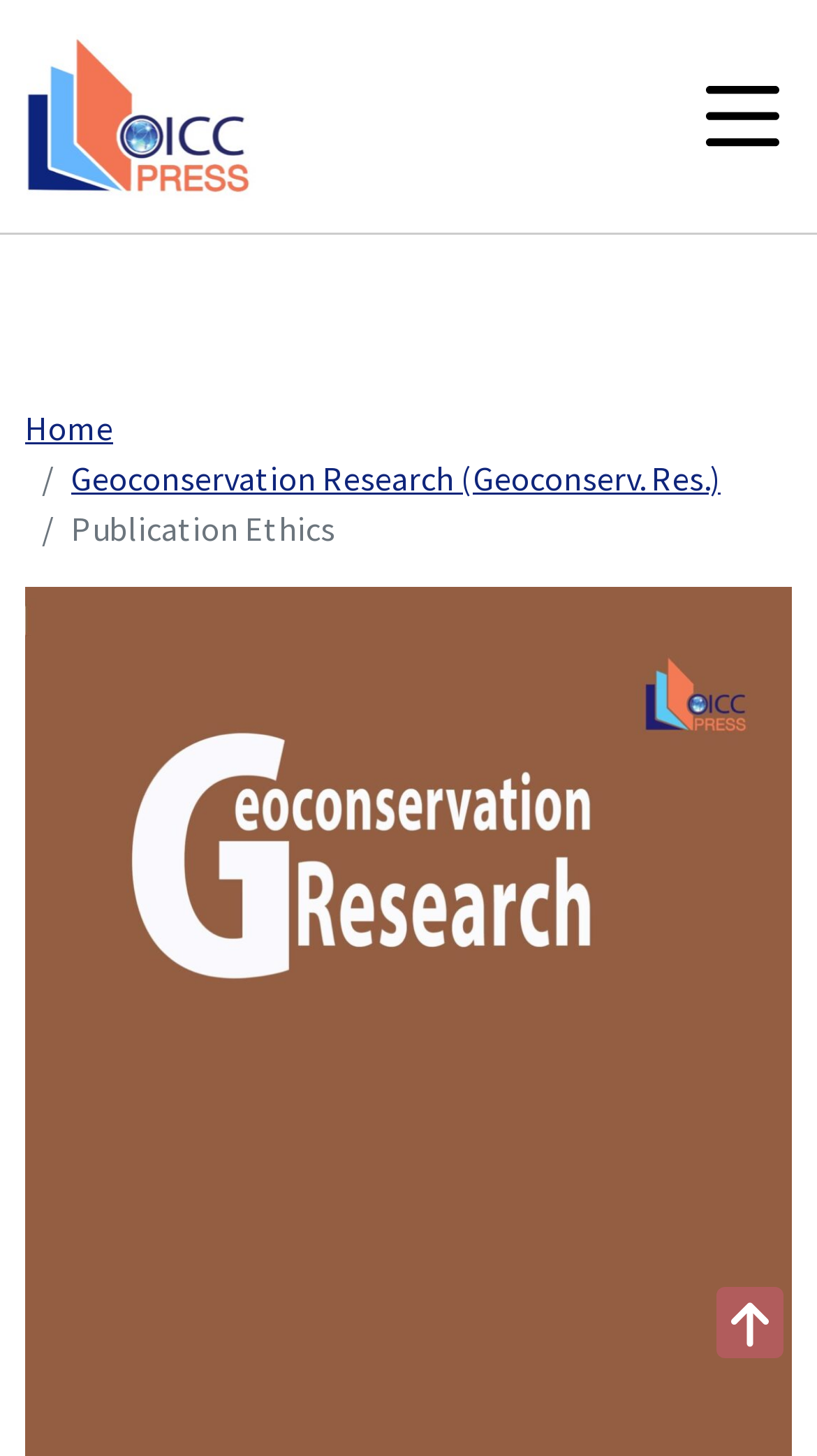What is the text below the breadcrumb navigation?
Look at the image and answer the question using a single word or phrase.

Publication Ethics